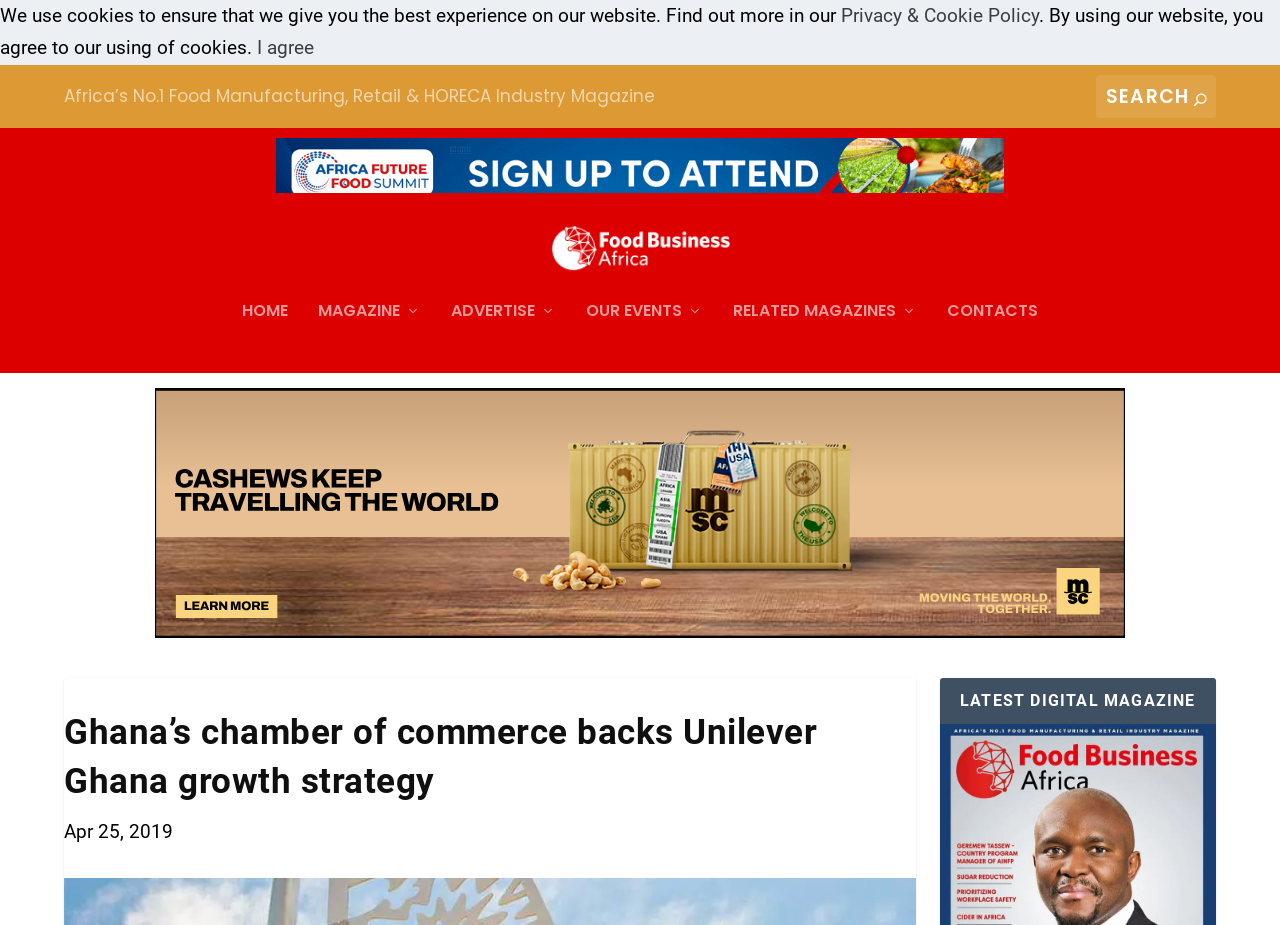Provide the bounding box coordinates for the area that should be clicked to complete the instruction: "Read Food Business Africa Magazine".

[0.05, 0.219, 0.95, 0.29]